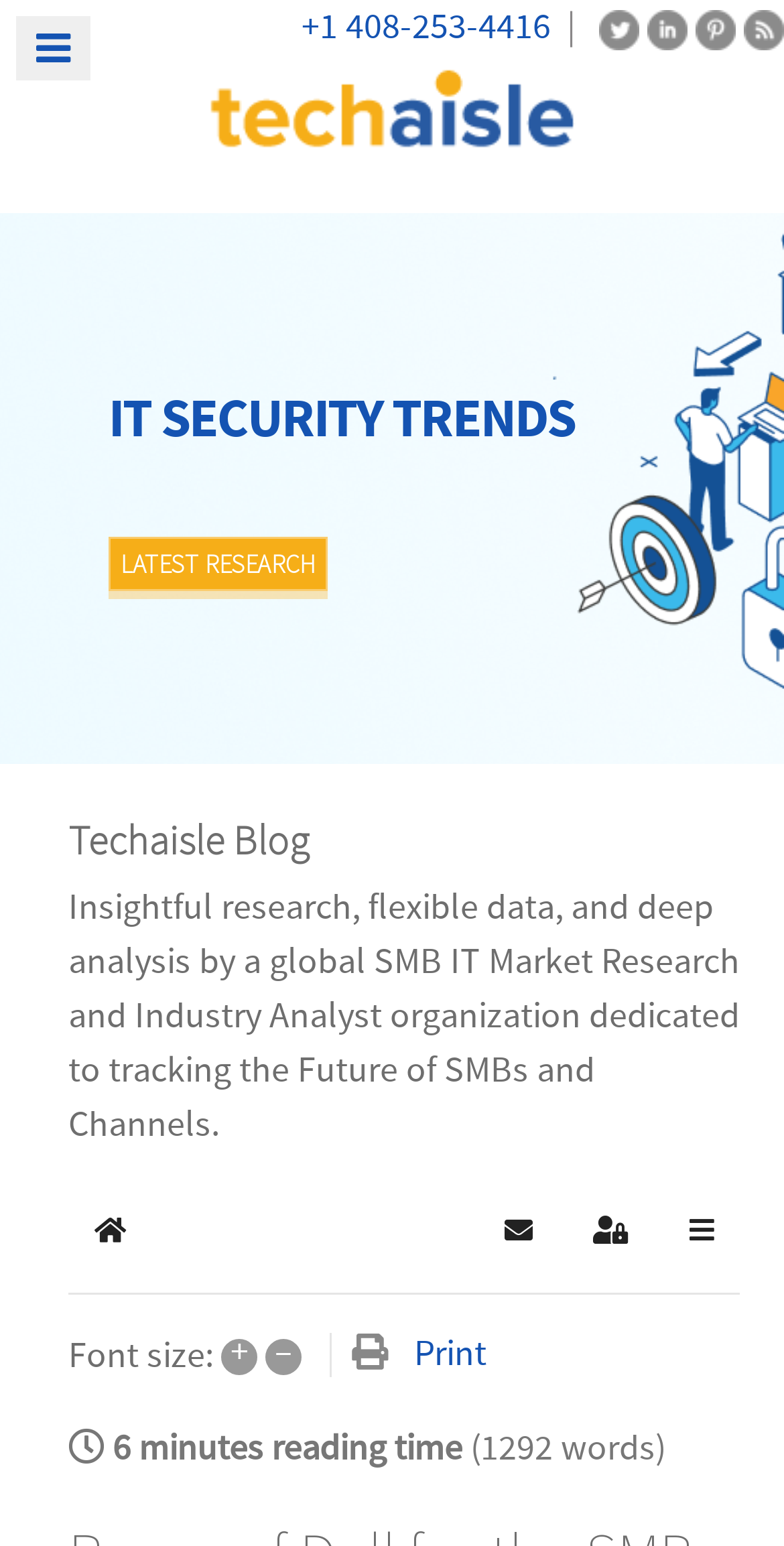Find and indicate the bounding box coordinates of the region you should select to follow the given instruction: "Go to the blog".

[0.949, 0.003, 1.0, 0.033]